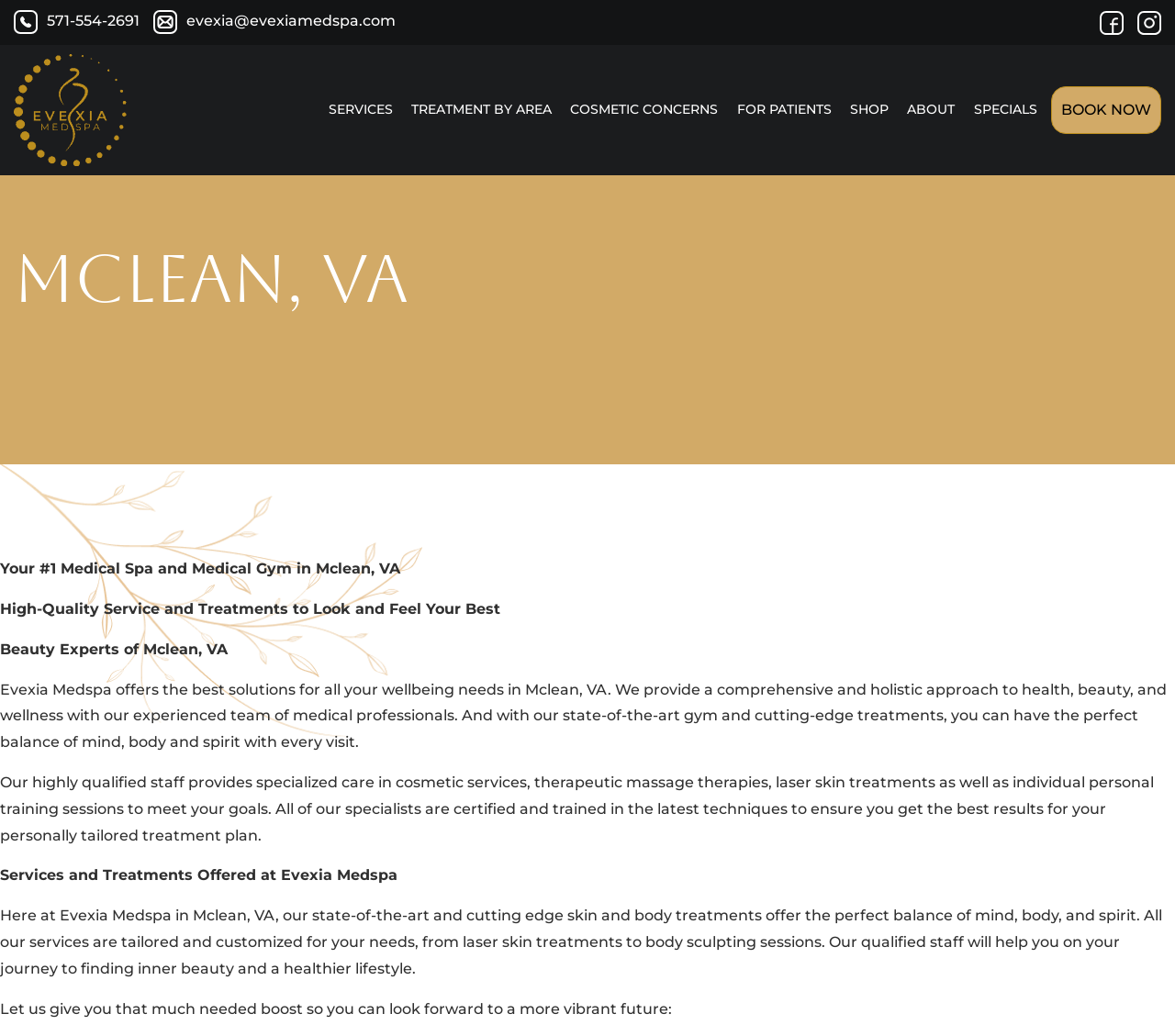Provide the bounding box coordinates of the HTML element this sentence describes: "Bioidentical Hormone Replacement Therapy". The bounding box coordinates consist of four float numbers between 0 and 1, i.e., [left, top, right, bottom].

[0.479, 0.442, 0.658, 0.484]